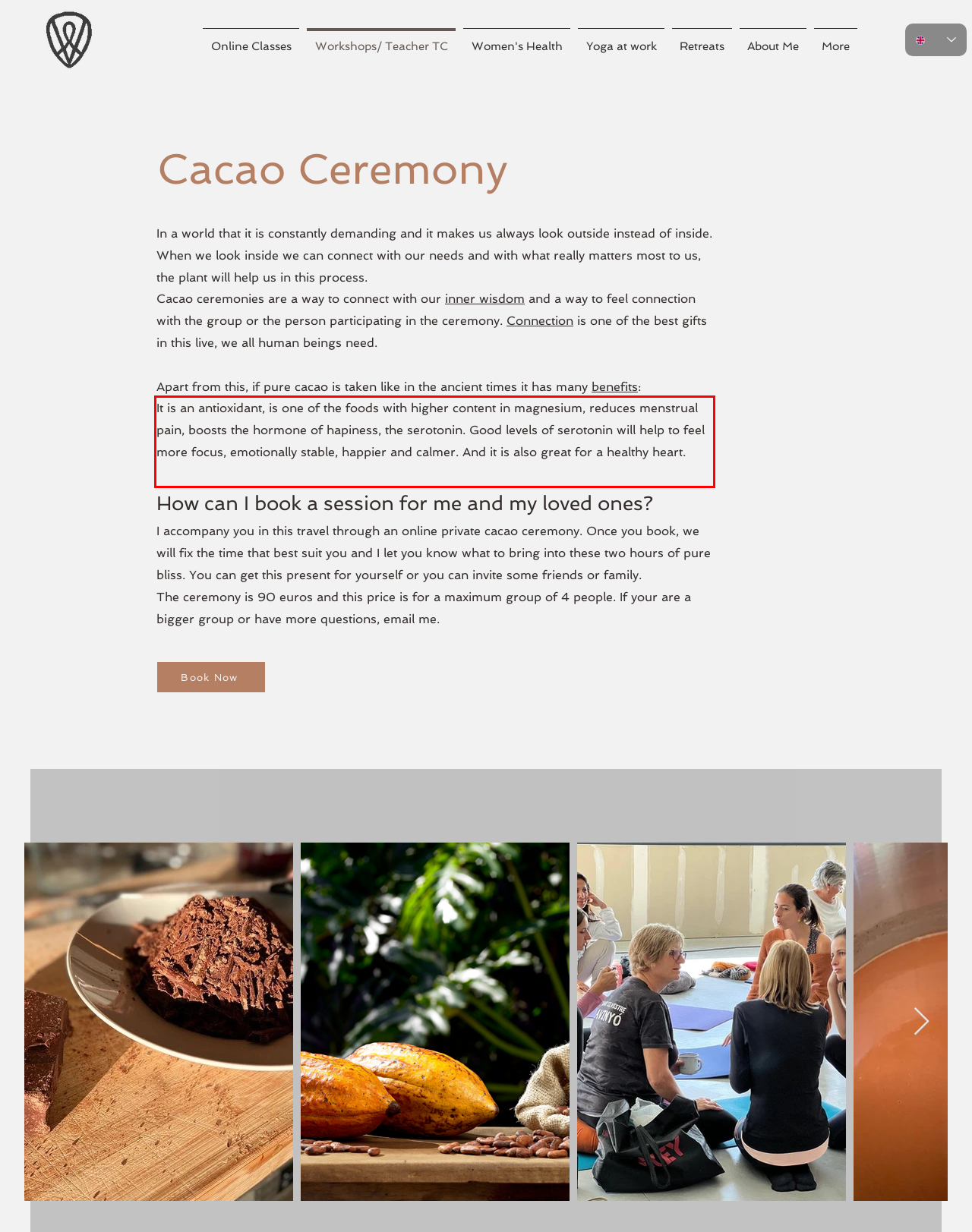Given the screenshot of the webpage, identify the red bounding box, and recognize the text content inside that red bounding box.

It is an antioxidant, is one of the foods with higher content in magnesium, reduces menstrual pain, boosts the hormone of hapiness, the serotonin. Good levels of serotonin will help to feel more focus, emotionally stable, happier and calmer. And it is also great for a healthy heart.